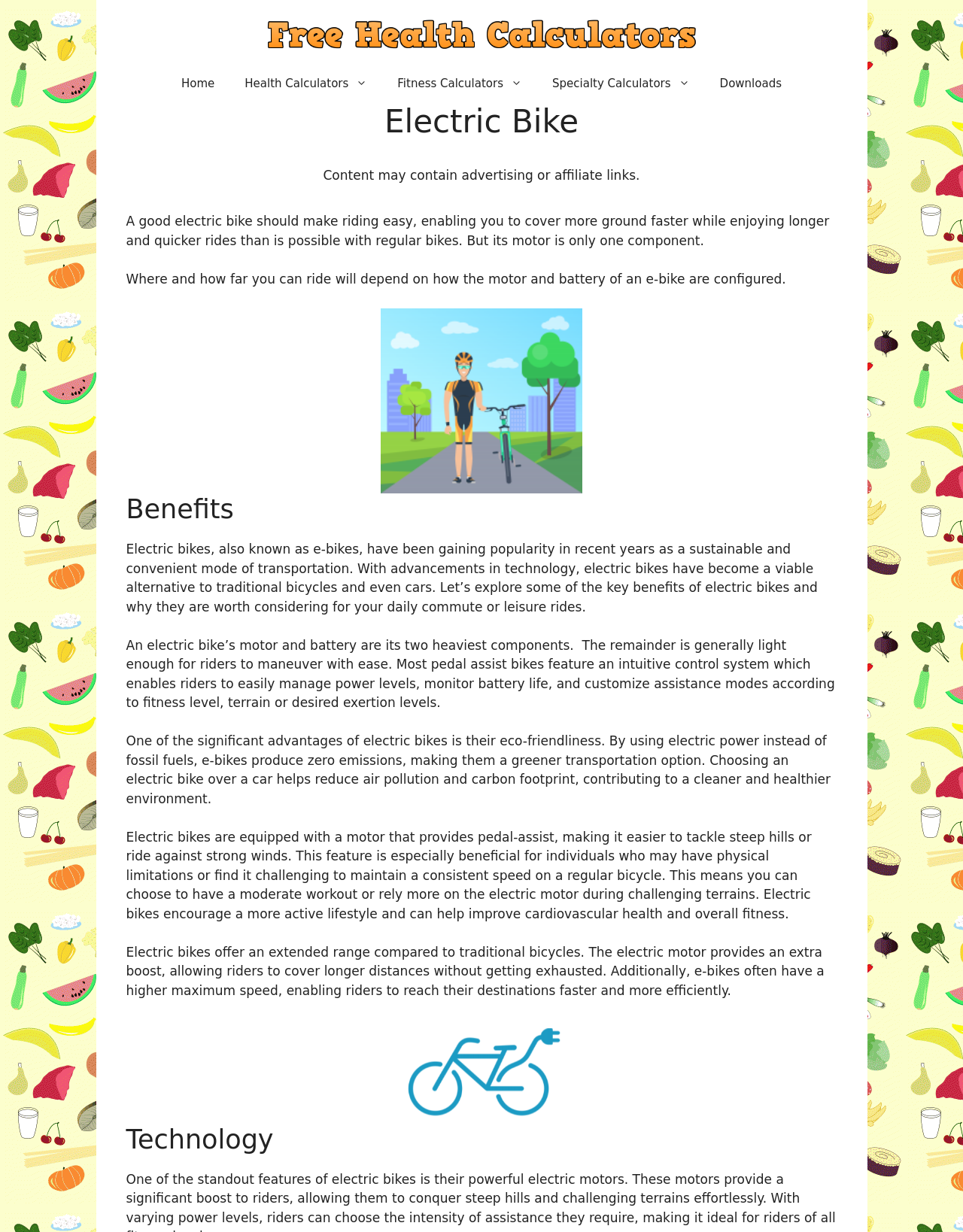Convey a detailed summary of the webpage, mentioning all key elements.

The webpage is about electric bikes, with a focus on their benefits and technology. At the top, there is a banner with a link to the website "FreeHealthCalculators.com" and an image of the website's logo. Below the banner, there is a navigation menu with links to different sections of the website, including "Home", "Health Calculators", "Fitness Calculators", "Specialty Calculators", and "Downloads".

The main content of the webpage is divided into sections, each with a heading. The first section is titled "Electric Bike" and provides an introduction to electric bikes, explaining how they work and their benefits. The text is accompanied by a figure, likely an image of an electric bike.

The next section is titled "Benefits" and lists several advantages of electric bikes, including their eco-friendliness, ease of use, and extended range. The text is divided into paragraphs, each highlighting a specific benefit. There are also two figures in this section, likely images illustrating the benefits of electric bikes.

The final section is titled "Technology" and appears to discuss the technical aspects of electric bikes, although the text is not fully provided.